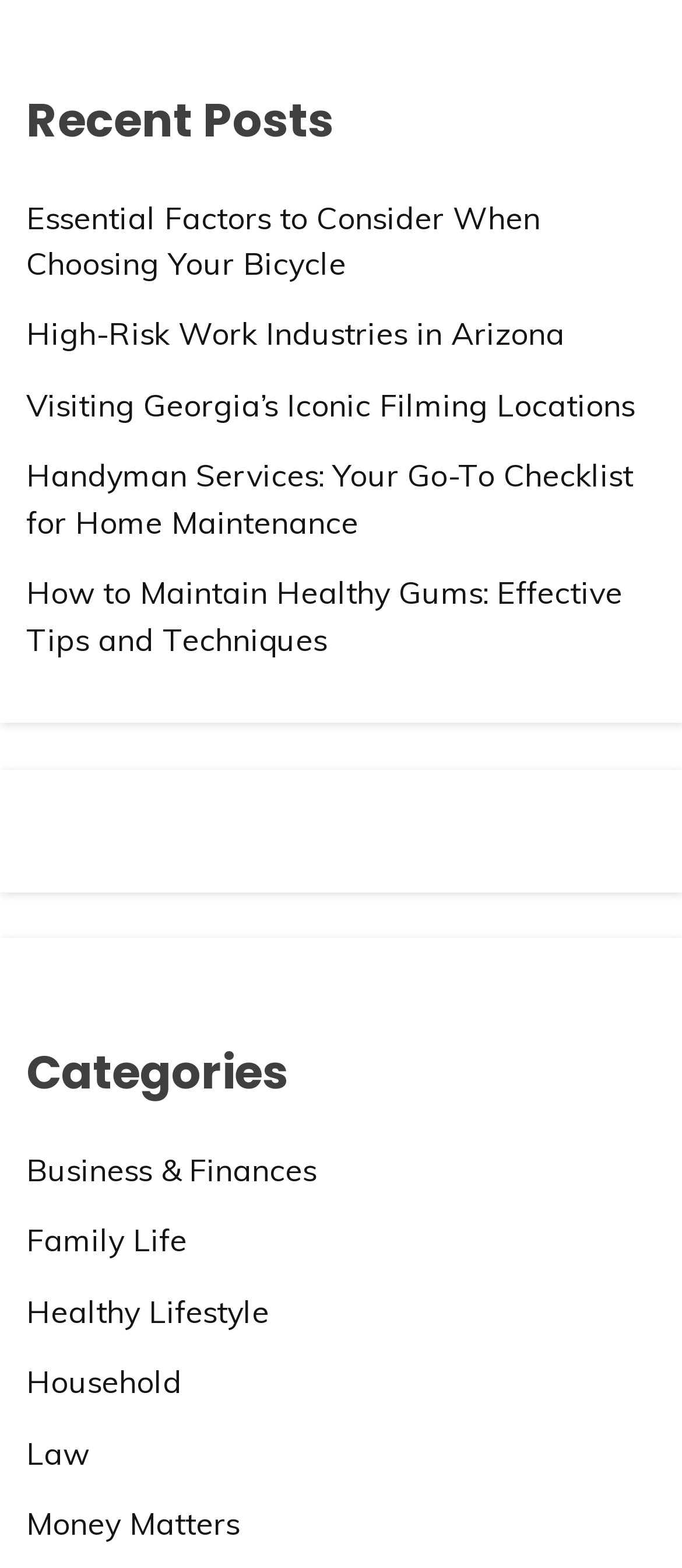Identify the bounding box coordinates of the region that needs to be clicked to carry out this instruction: "explore categories". Provide these coordinates as four float numbers ranging from 0 to 1, i.e., [left, top, right, bottom].

[0.038, 0.662, 0.962, 0.707]